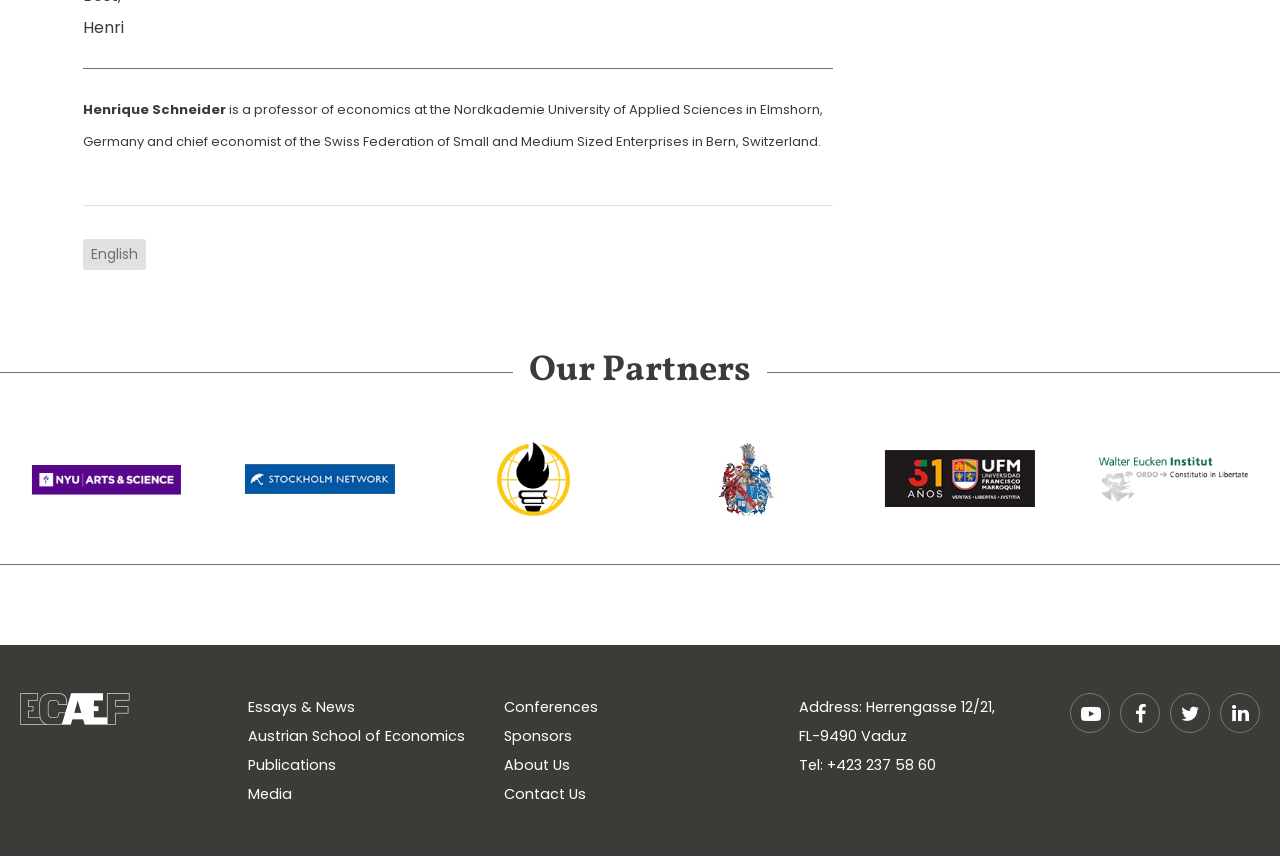Identify the bounding box coordinates for the element you need to click to achieve the following task: "Visit the webpage of Students for Liberty". The coordinates must be four float values ranging from 0 to 1, formatted as [left, top, right, bottom].

[0.492, 0.516, 0.609, 0.603]